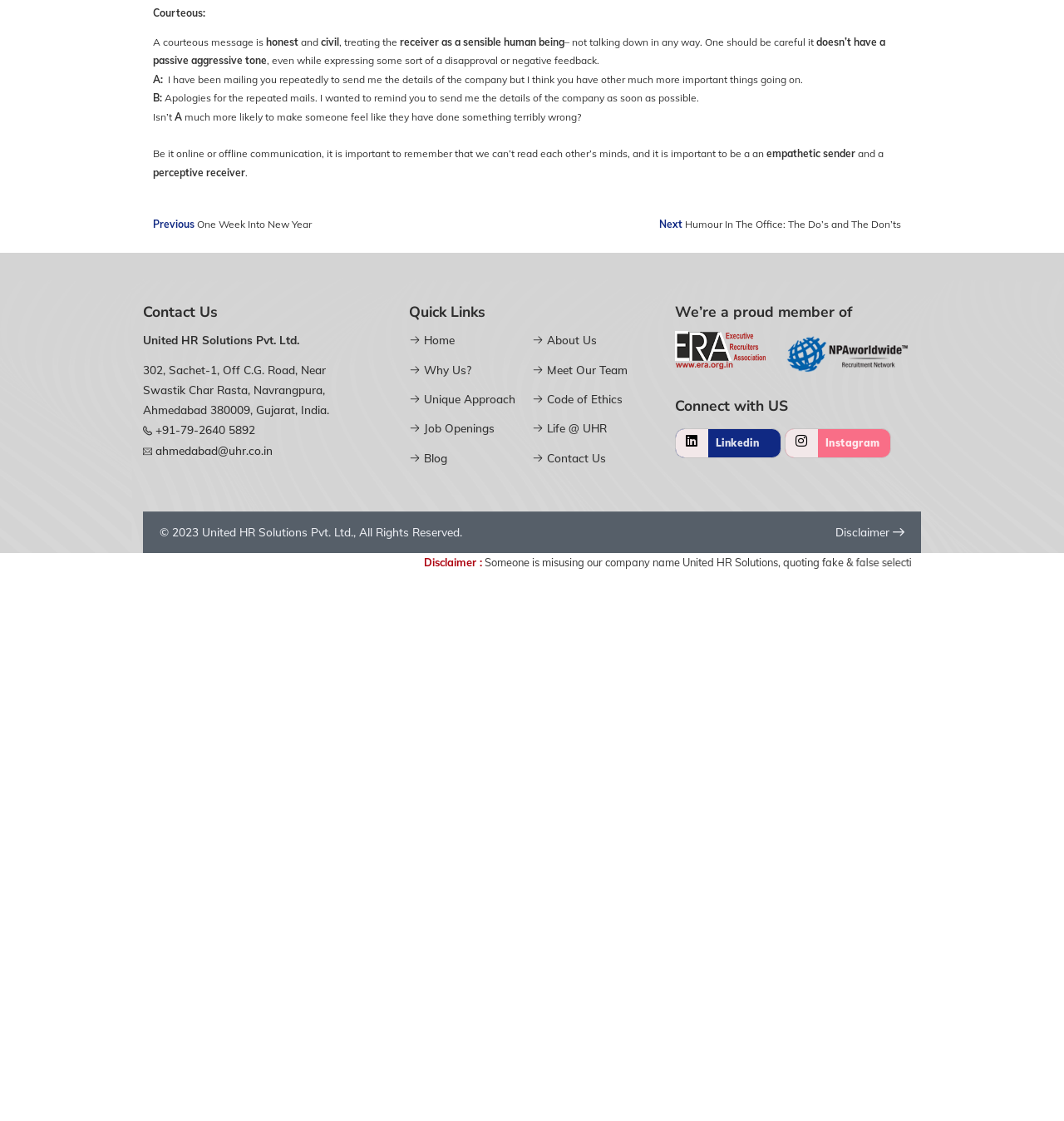Identify the bounding box coordinates of the clickable section necessary to follow the following instruction: "Click on 'Linkedin'". The coordinates should be presented as four float numbers from 0 to 1, i.e., [left, top, right, bottom].

[0.793, 0.834, 0.918, 0.867]